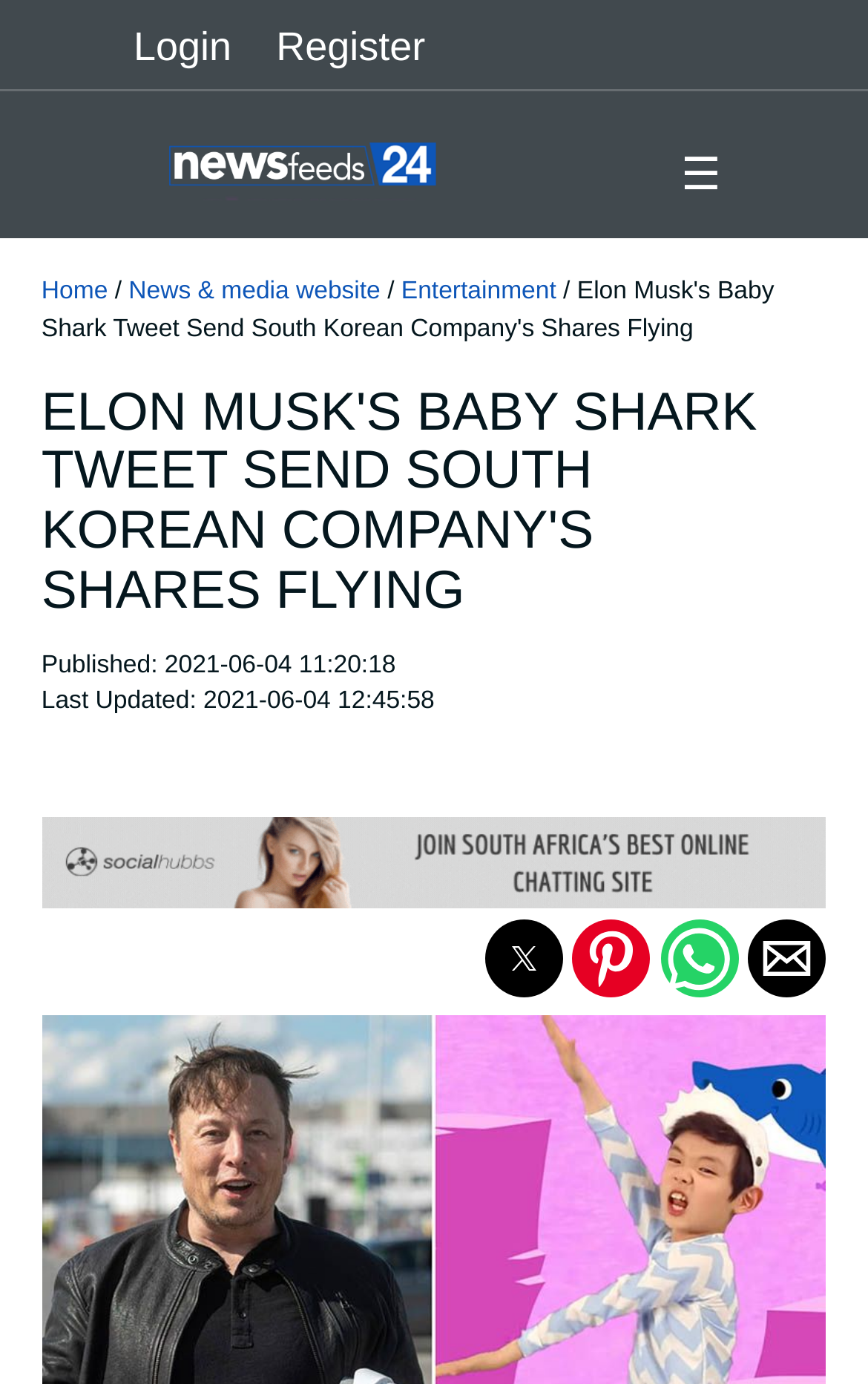Please identify the primary heading of the webpage and give its text content.

ELON MUSK'S BABY SHARK TWEET SEND SOUTH KOREAN COMPANY'S SHARES FLYING